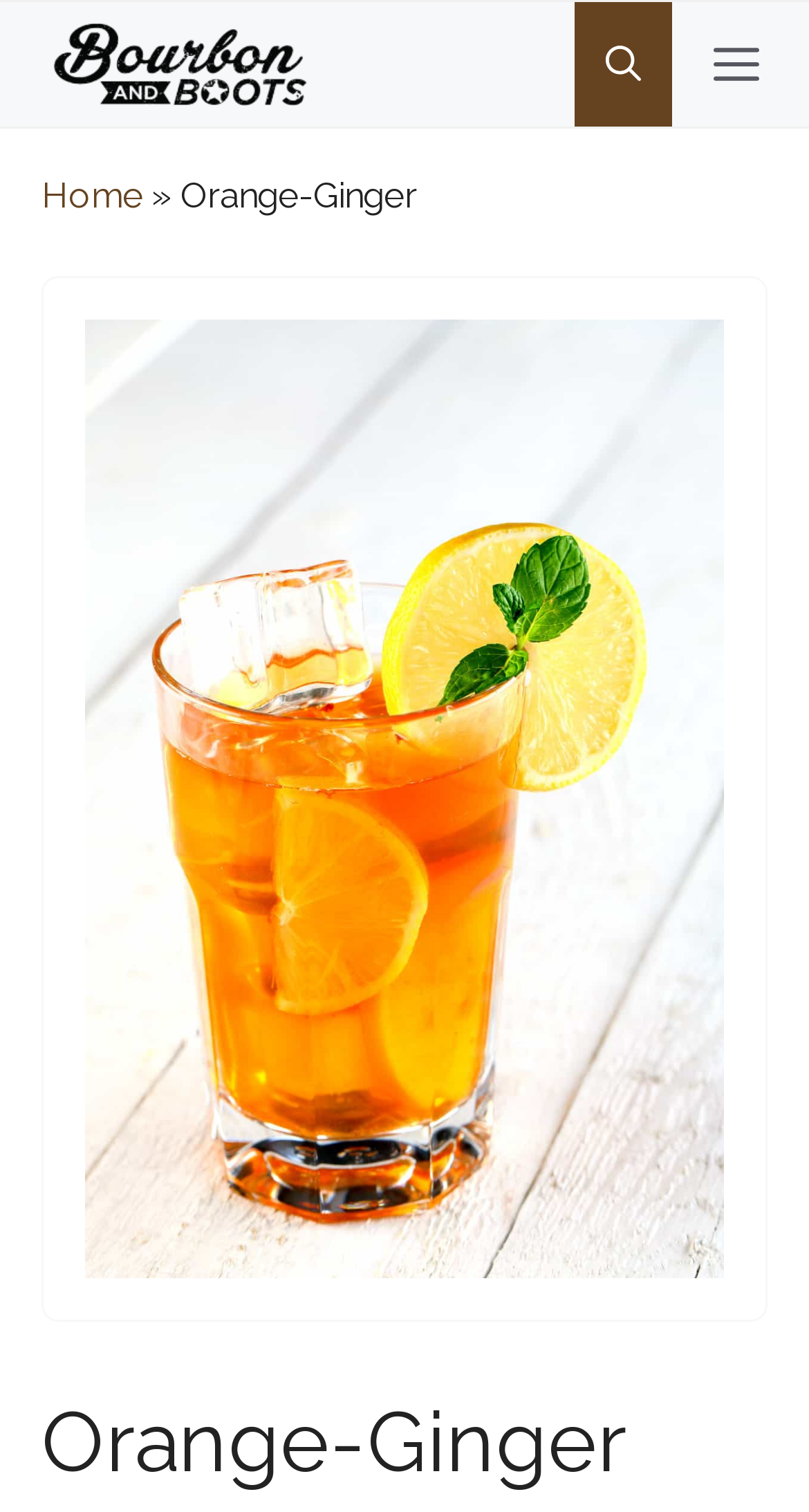Answer the following query with a single word or phrase:
What is the position of the image of the Orange-Ginger cocktail on the page?

Below the breadcrumbs navigation